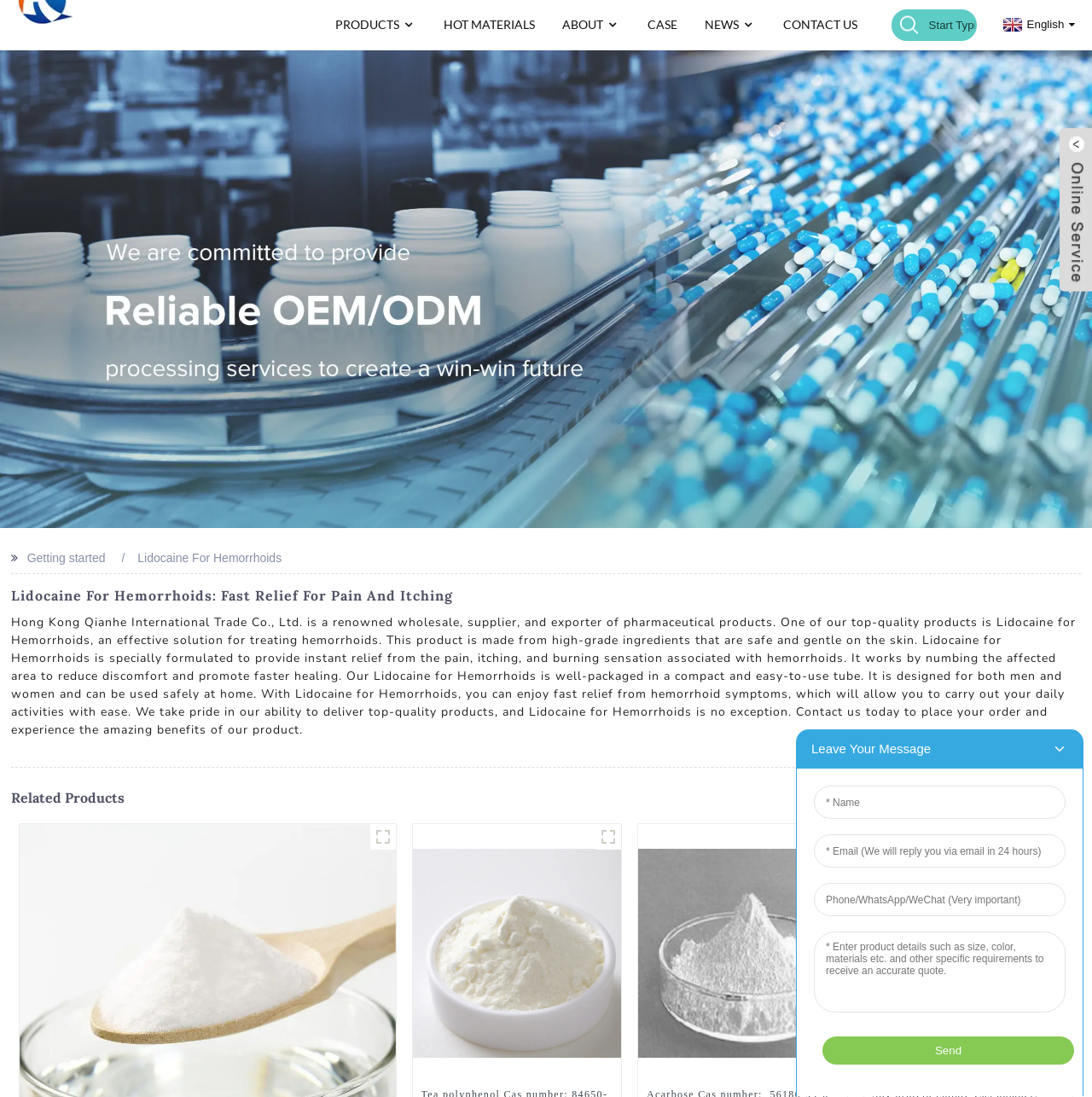How many related products are listed?
From the details in the image, answer the question comprehensively.

I counted the number of links under the 'Related Products' heading and found 5 related products listed.